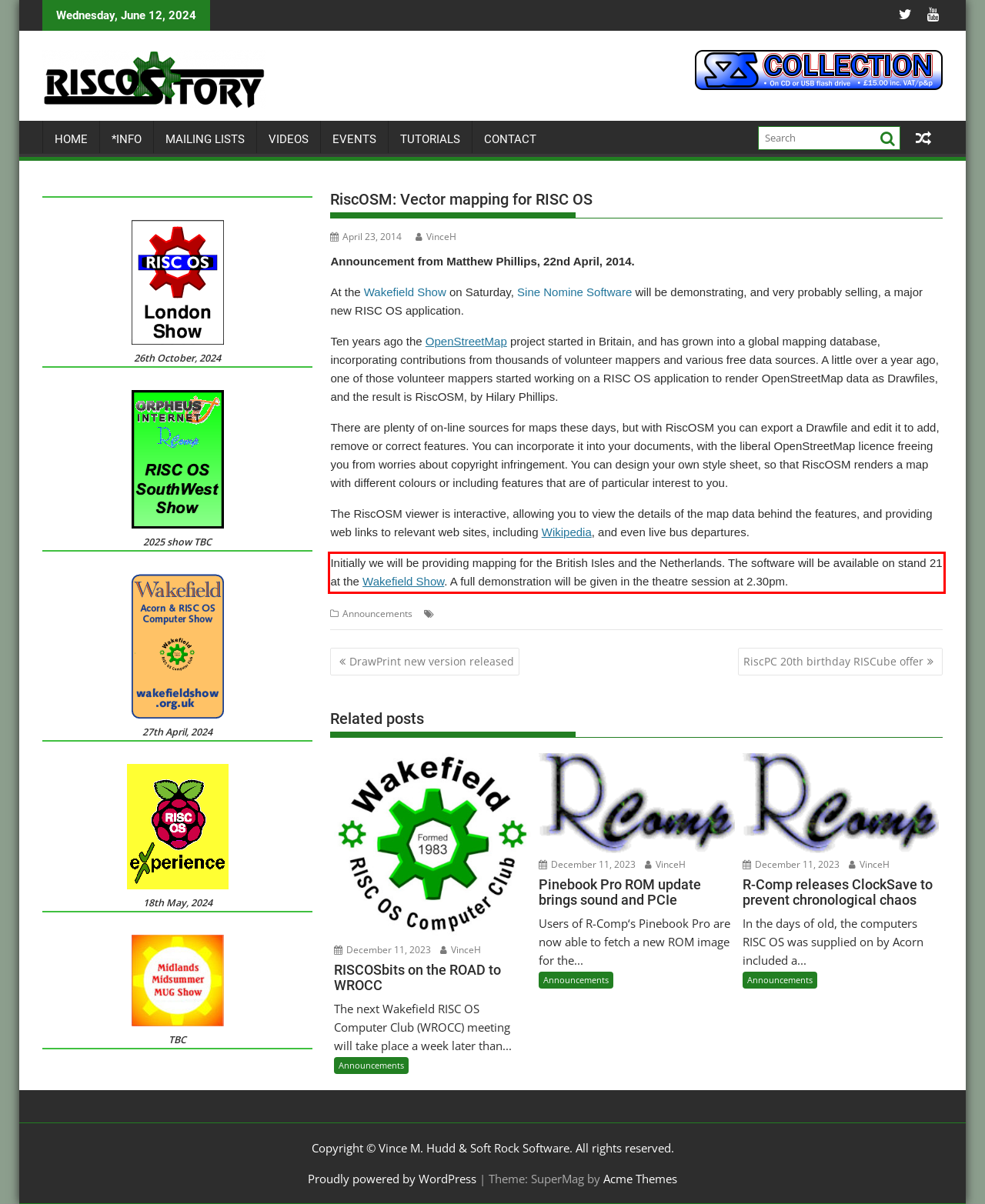Analyze the red bounding box in the provided webpage screenshot and generate the text content contained within.

Initially we will be providing mapping for the British Isles and the Netherlands. The software will be available on stand 21 at the Wakefield Show. A full demonstration will be given in the theatre session at 2.30pm.